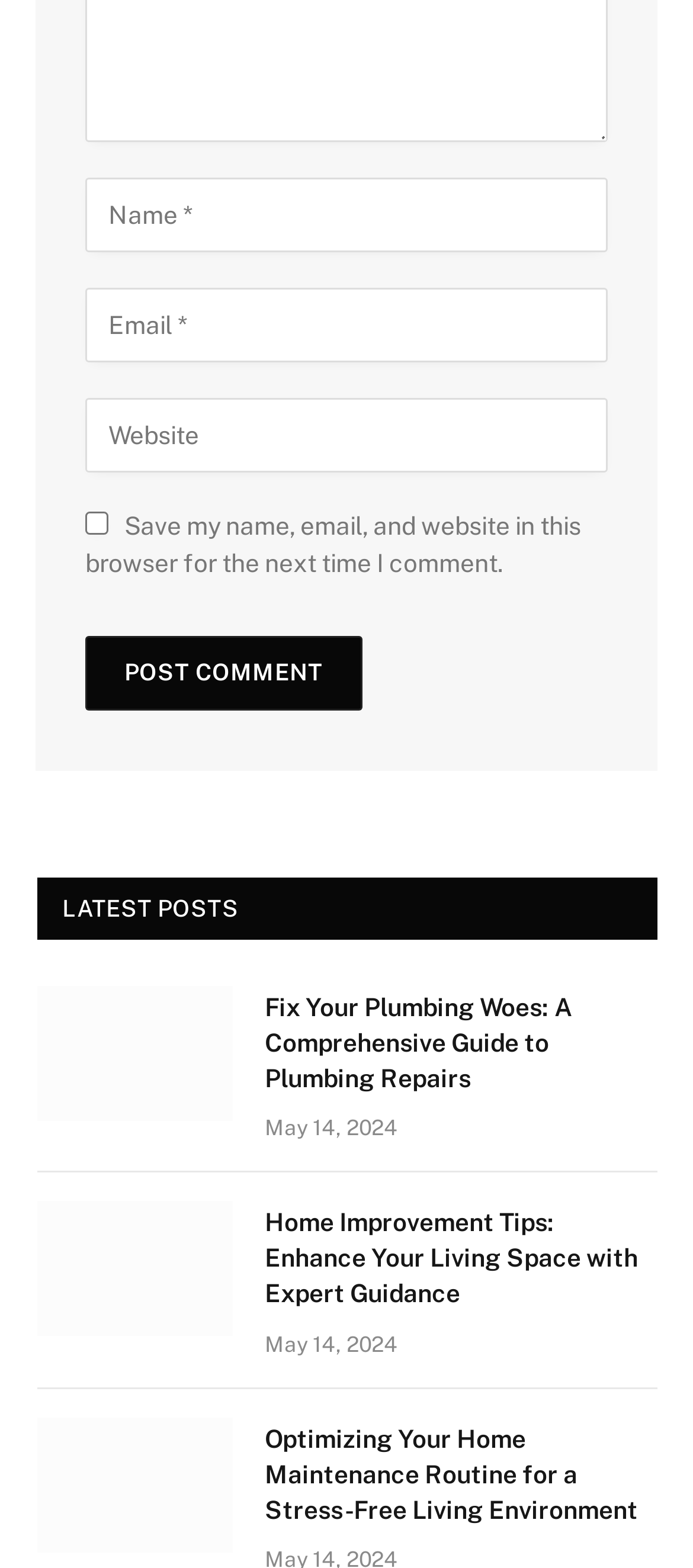Use a single word or phrase to answer this question: 
What is the purpose of the checkbox?

Save comment info